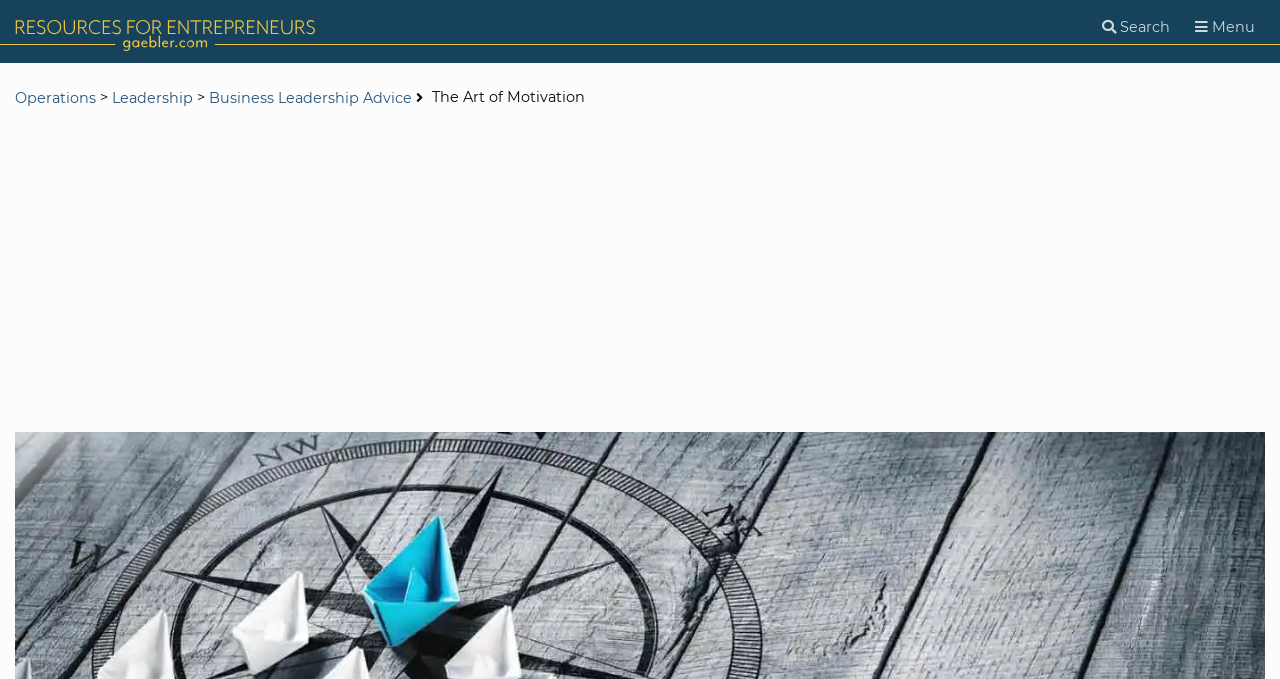Answer in one word or a short phrase: 
What is the function of the textbox at the top?

Search